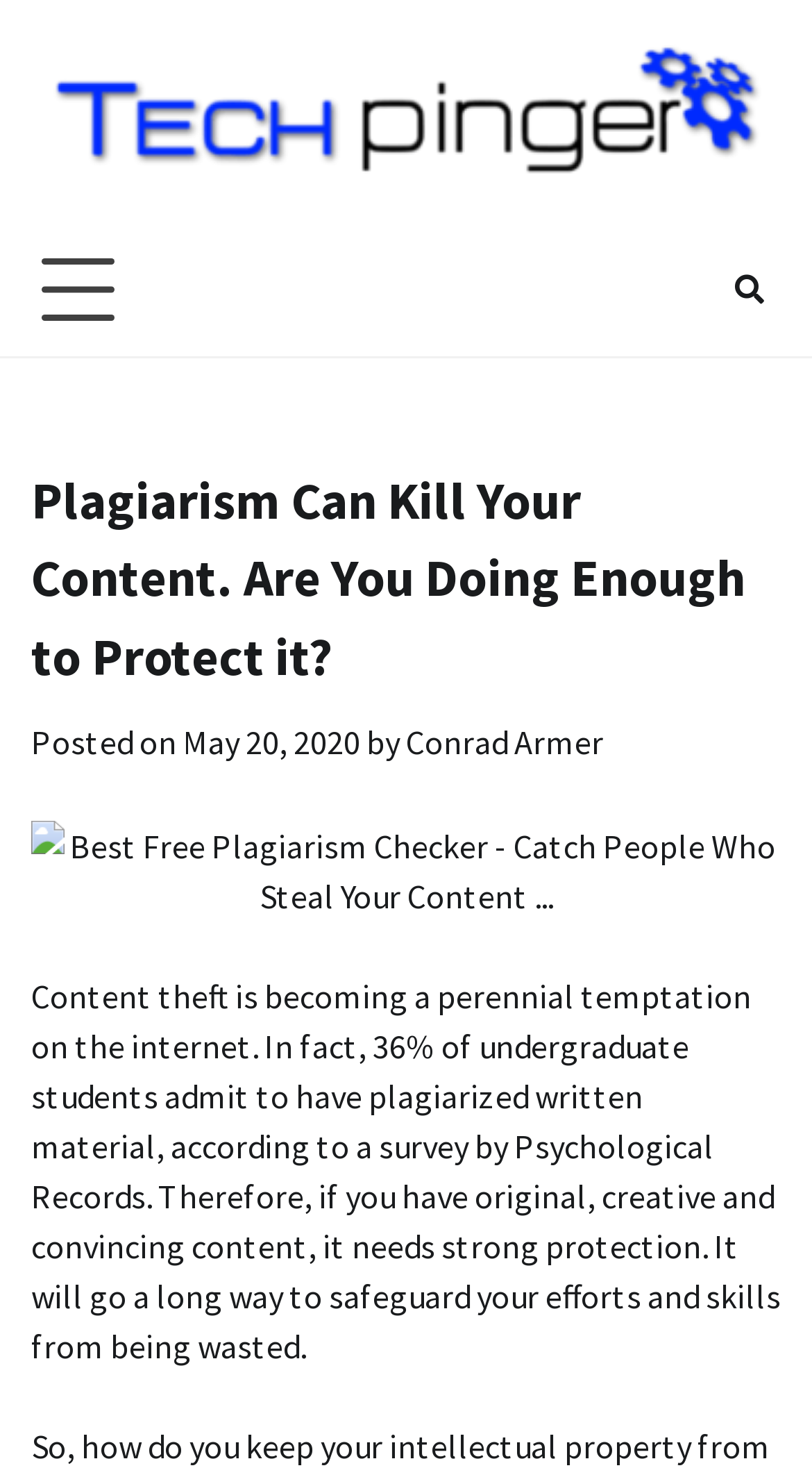Show the bounding box coordinates for the HTML element as described: "title="Search"".

[0.885, 0.173, 0.962, 0.215]